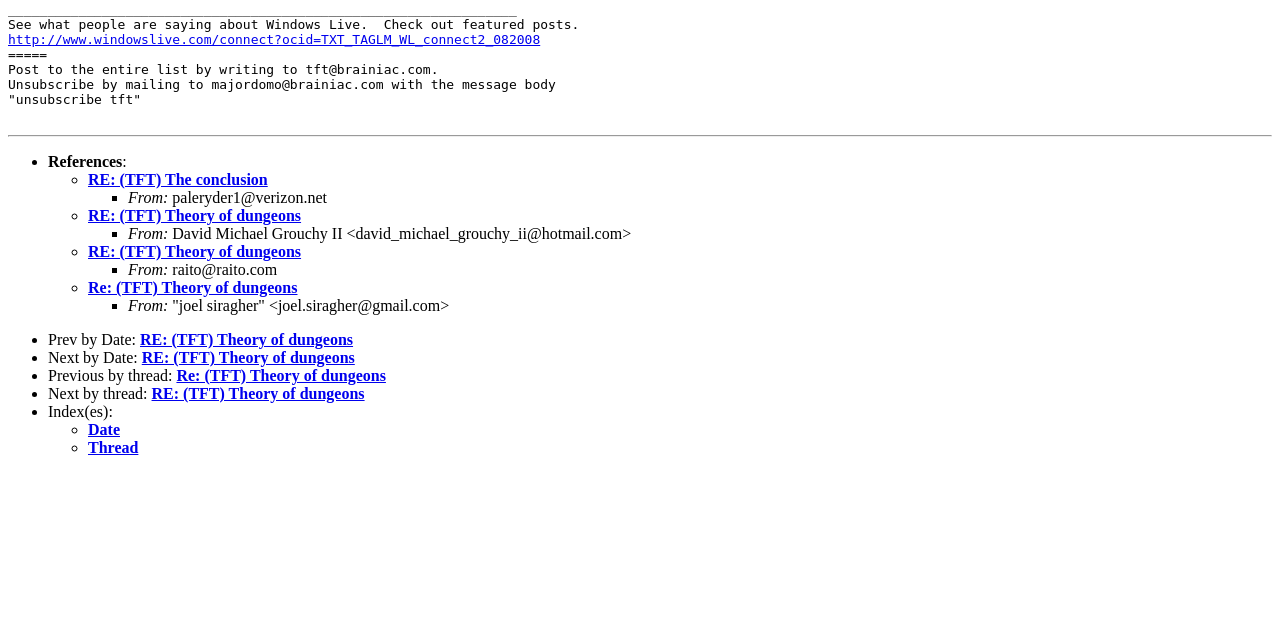From the webpage screenshot, predict the bounding box coordinates (top-left x, top-left y, bottom-right x, bottom-right y) for the UI element described here: Thread

[0.069, 0.686, 0.108, 0.712]